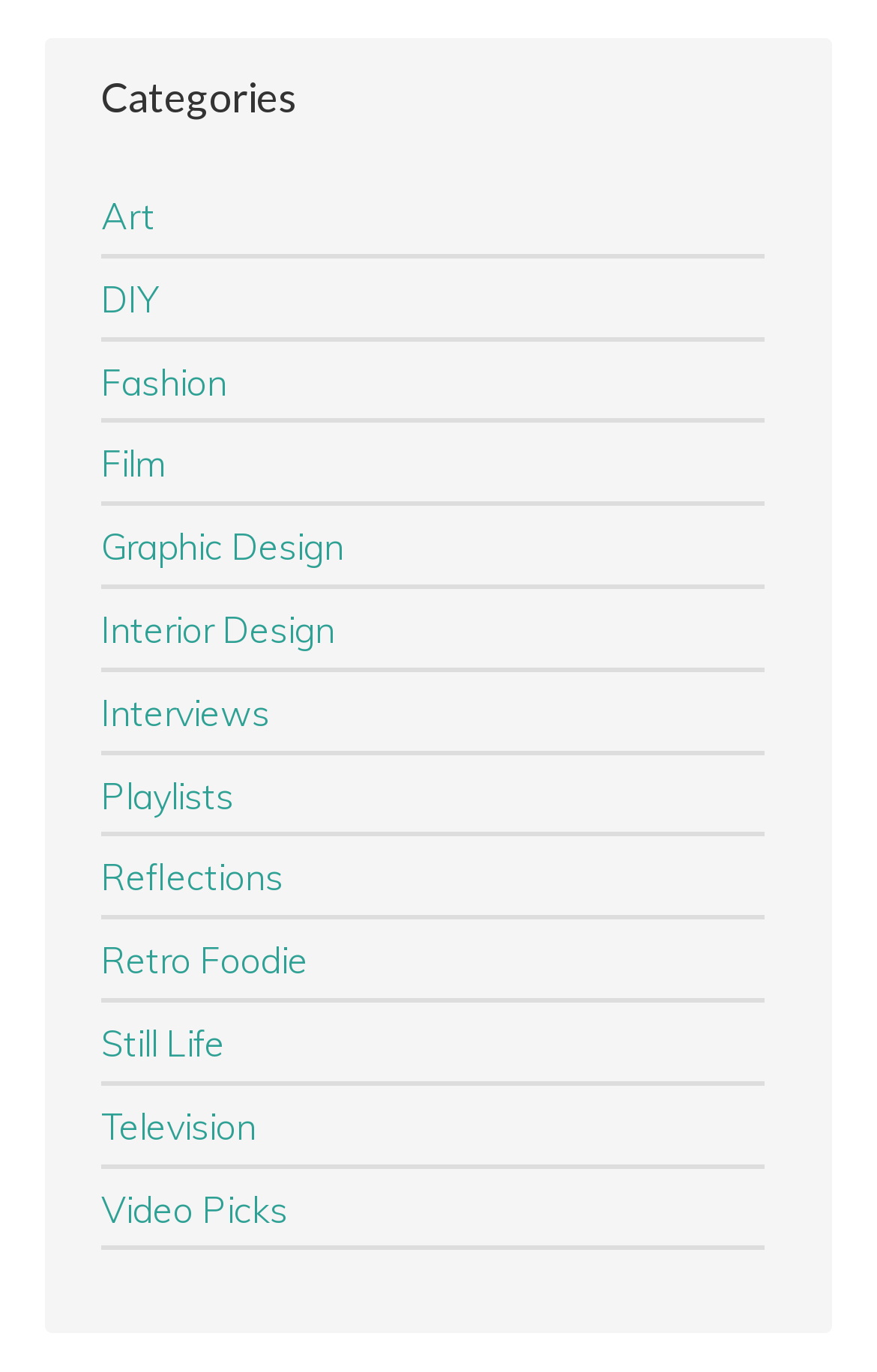Based on what you see in the screenshot, provide a thorough answer to this question: What is the category next to 'Fashion'?

The category next to 'Fashion' is 'Film' because 'Film' has a y1 coordinate value of 0.322 which is close to the y2 coordinate value of 0.294 of 'Fashion', indicating their proximity on the webpage.